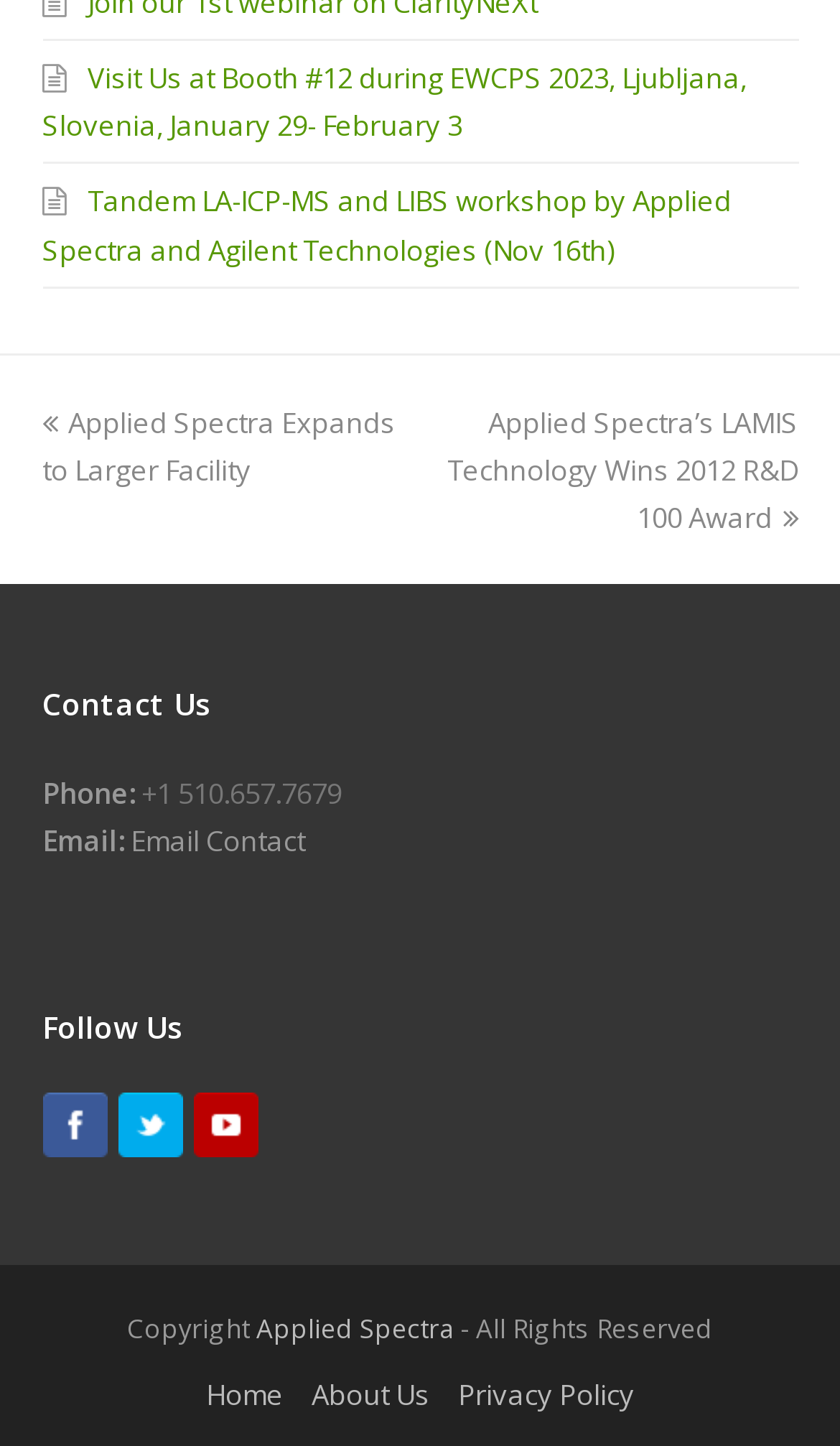Determine the bounding box coordinates for the area that needs to be clicked to fulfill this task: "Contact us via phone". The coordinates must be given as four float numbers between 0 and 1, i.e., [left, top, right, bottom].

[0.05, 0.535, 0.16, 0.562]